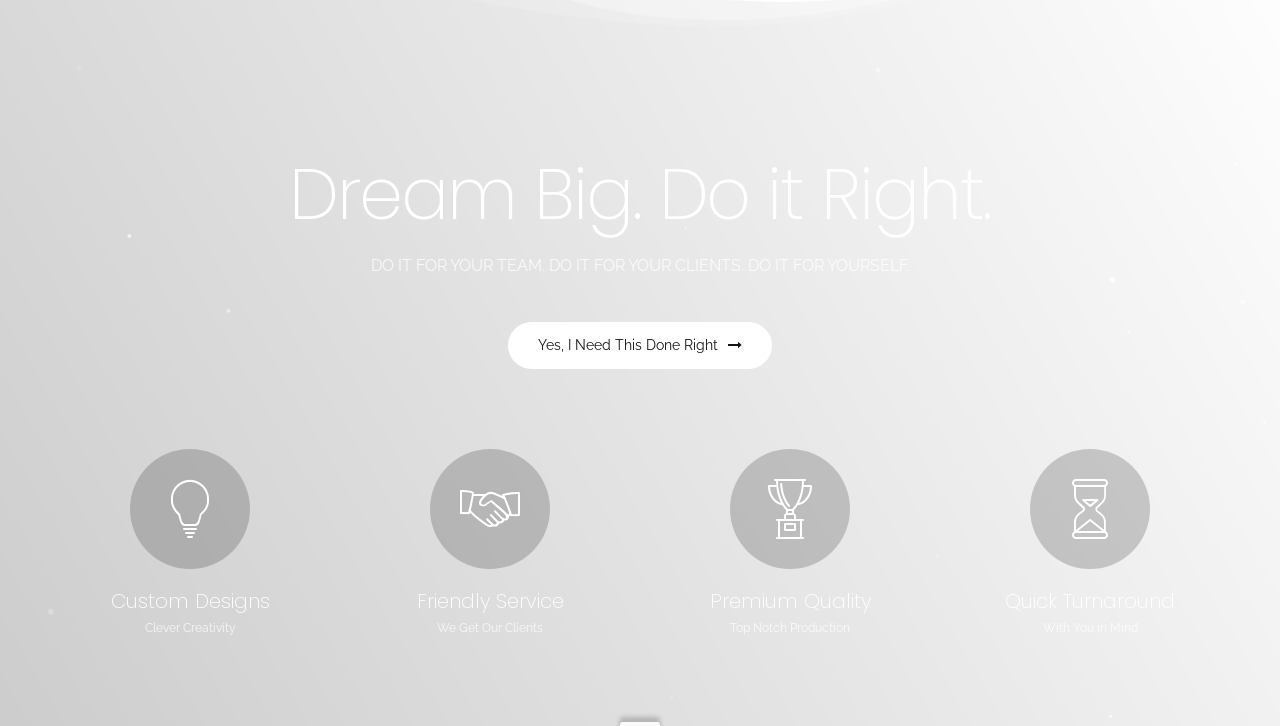What is the purpose of the 'Yes, I Need This Done Right' link?
Analyze the screenshot and provide a detailed answer to the question.

The link 'Yes, I Need This Done Right' is likely a call-to-action that allows users to initiate a service request or start a project, given its placement and wording.